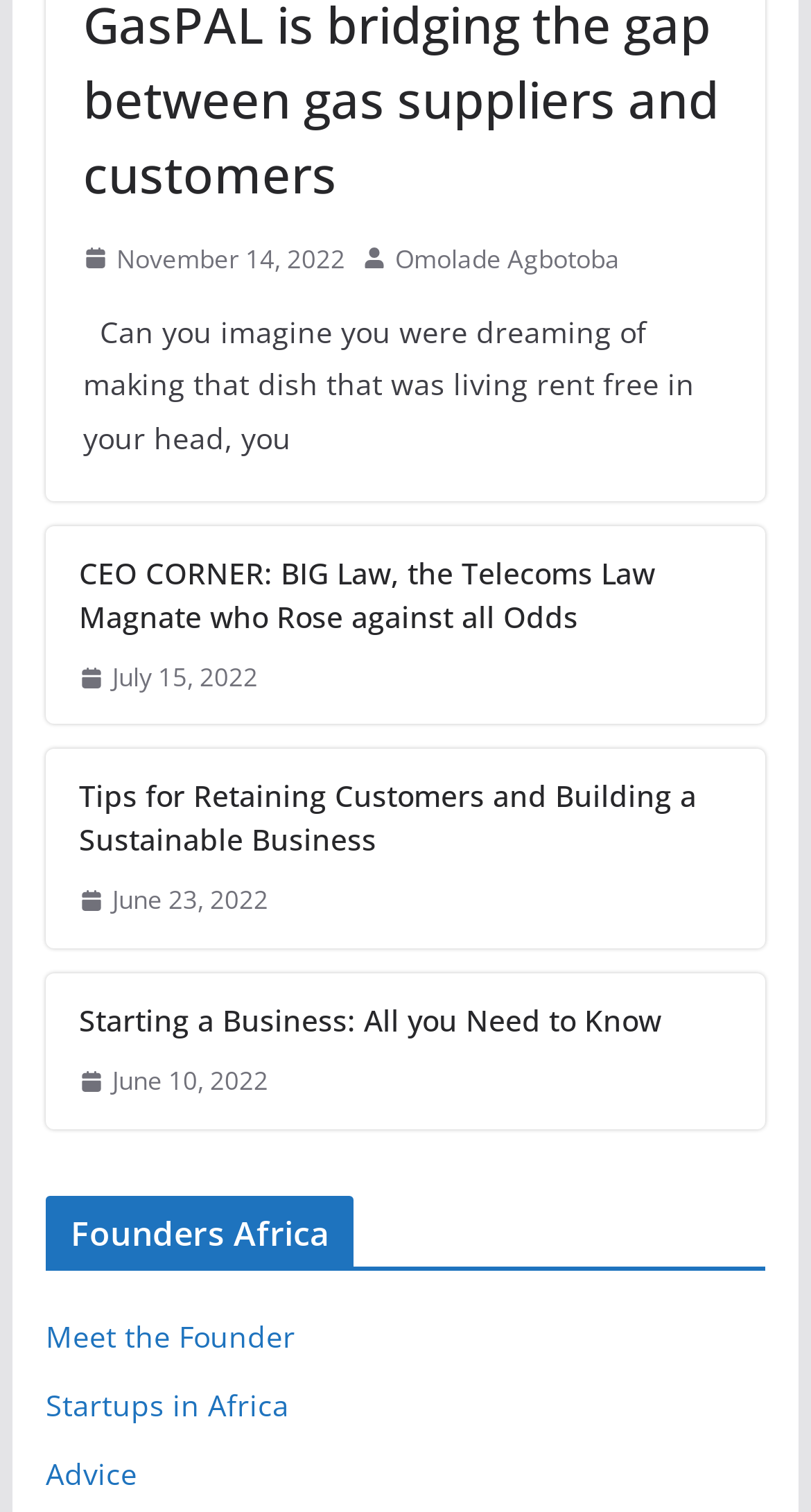Extract the bounding box of the UI element described as: "July 15, 2022July 15, 2022".

[0.097, 0.433, 0.318, 0.463]